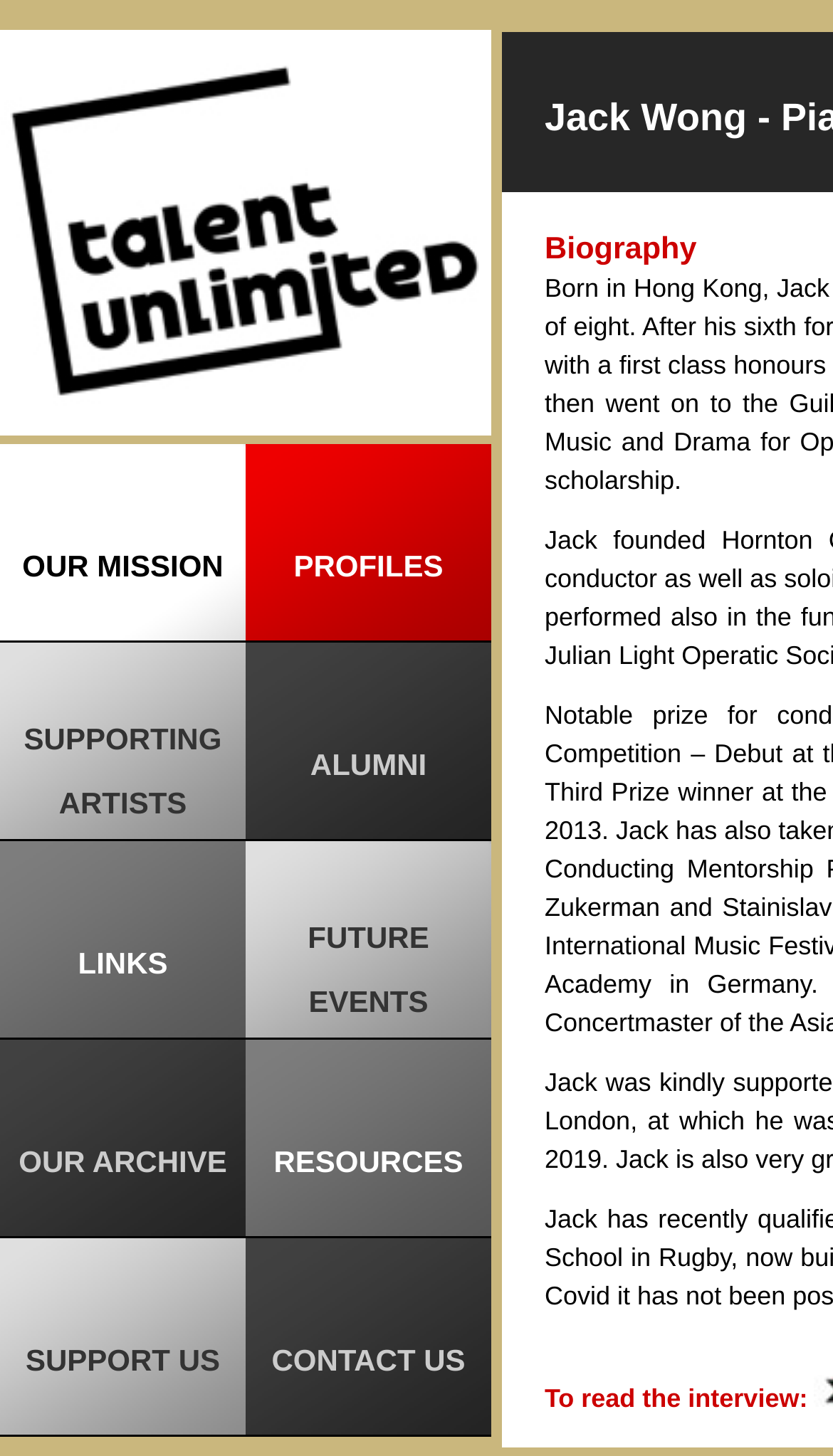Provide a comprehensive description of the webpage.

The webpage is about Talent Unlimited, a charity that supports student musicians. At the top, there is a small, non-descriptive text element, followed by a prominent image that spans about half of the page's width. Below the image, there are two rows of navigation links. The first row contains links to "OUR MISSION", "PROFILES", "SUPPORTING ARTISTS", and "ALUMNI". The second row has links to "LINKS", "FUTURE EVENTS", "OUR ARCHIVE", "RESOURCES", "SUPPORT US", and "CONTACT US". These links are evenly spaced and take up most of the page's width. The links are arranged in a grid-like structure, with two columns and six rows. Overall, the webpage has a simple and organized layout, with a clear focus on providing access to different sections of the charity's website.